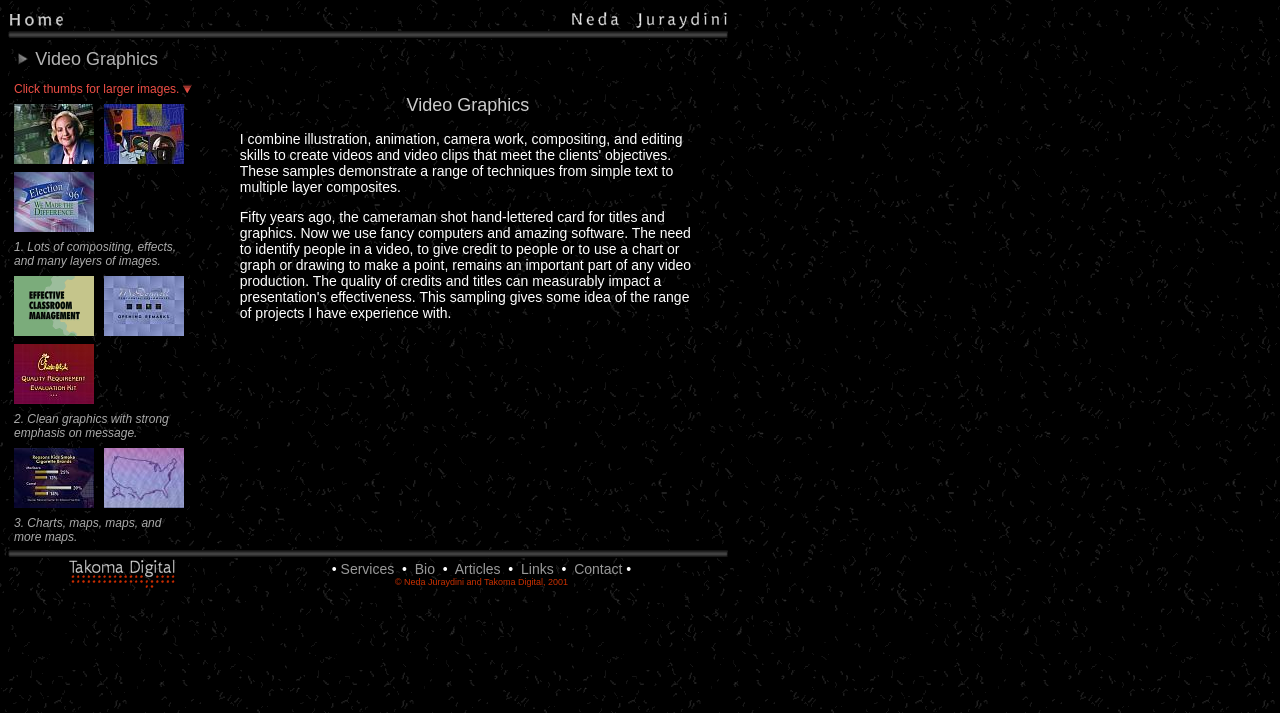Locate the bounding box coordinates of the area you need to click to fulfill this instruction: 'Click the 'Video Graphics' link'. The coordinates must be in the form of four float numbers ranging from 0 to 1: [left, top, right, bottom].

[0.028, 0.069, 0.124, 0.097]